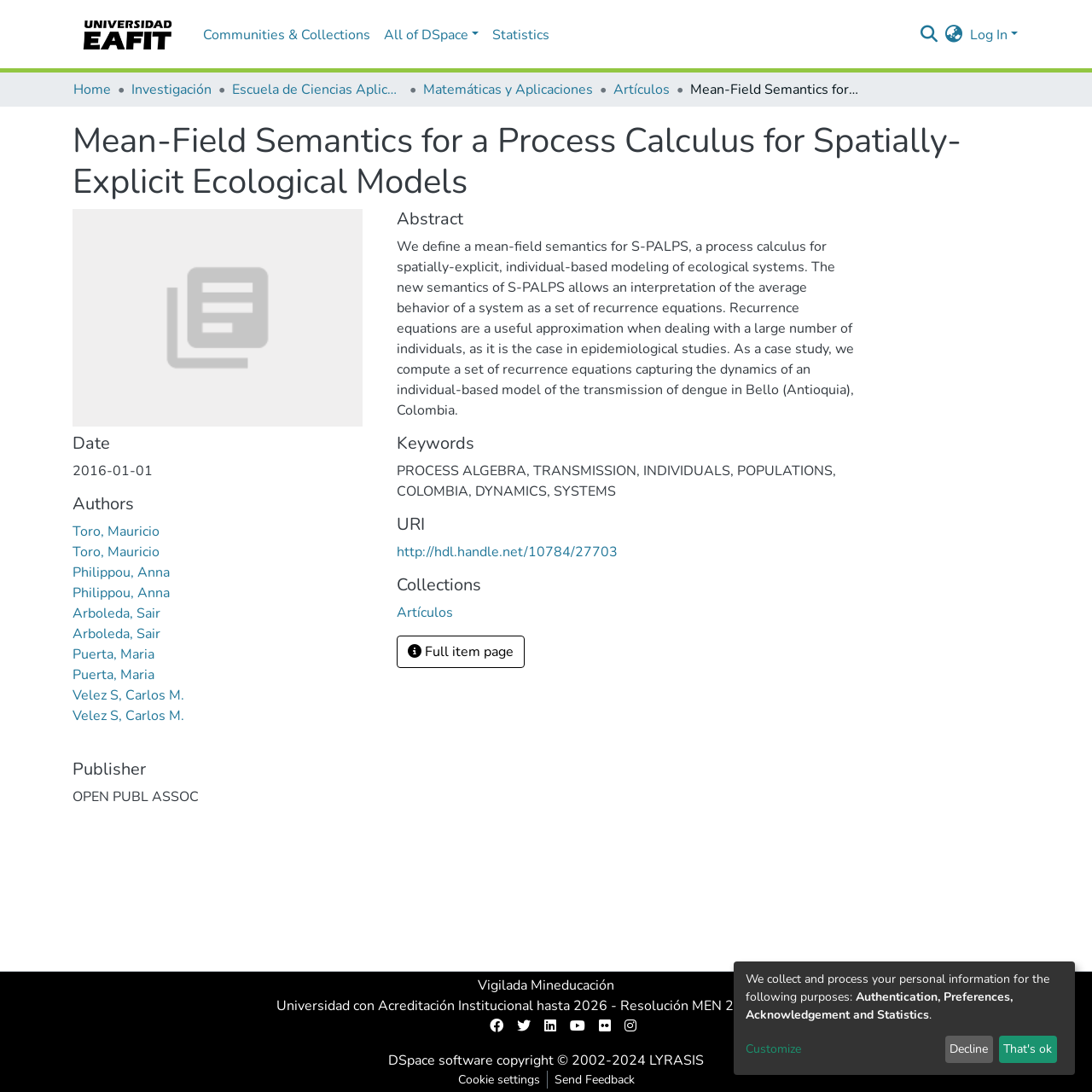Generate the text content of the main heading of the webpage.

Mean-Field Semantics for a Process Calculus for Spatially-Explicit Ecological Models